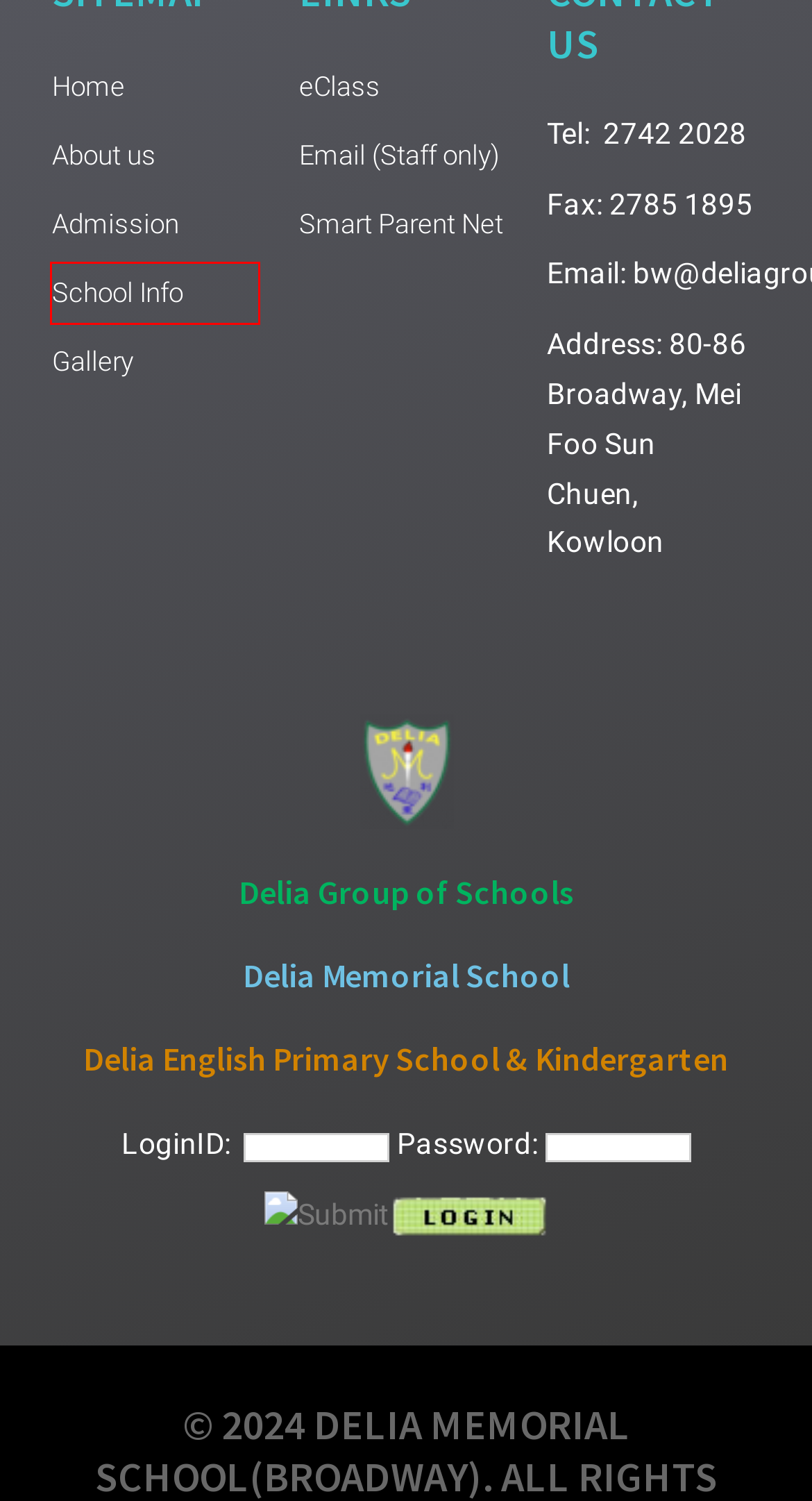You are presented with a screenshot of a webpage that includes a red bounding box around an element. Determine which webpage description best matches the page that results from clicking the element within the red bounding box. Here are the candidates:
A. Admission – DELIA MEMORIAL SCHOOL (BROADWAY)
B. Delia English Primary School & Kindergarten
C. School Info – DELIA MEMORIAL SCHOOL (BROADWAY)
D. Photo Album – DELIA MEMORIAL SCHOOL (BROADWAY)
E. eClass IP
F. DELIA MEMORIAL SCHOOL (BROADWAY) – DELIA BW
G. About Us – DELIA MEMORIAL SCHOOL (BROADWAY)
H. Curriculum Framework on Parent Education (Secondary School)

C